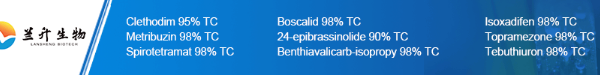Answer the following query with a single word or phrase:
How many agricultural chemicals are listed in the image?

9